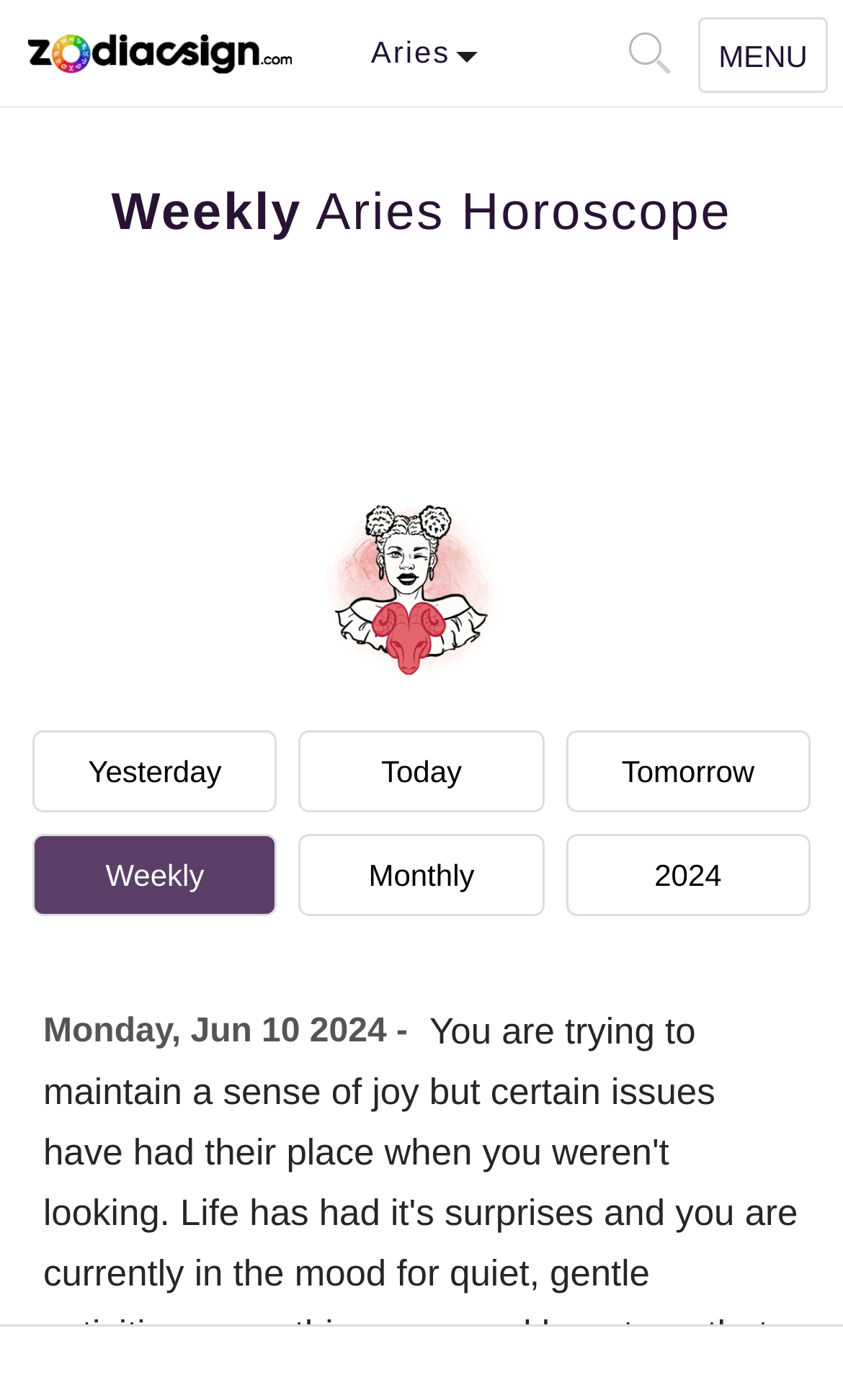Based on the image, provide a detailed and complete answer to the question: 
How many search boxes are available?

The webpage has two buttons with the same description 'Open Search Box', which indicates that there are two search boxes available.